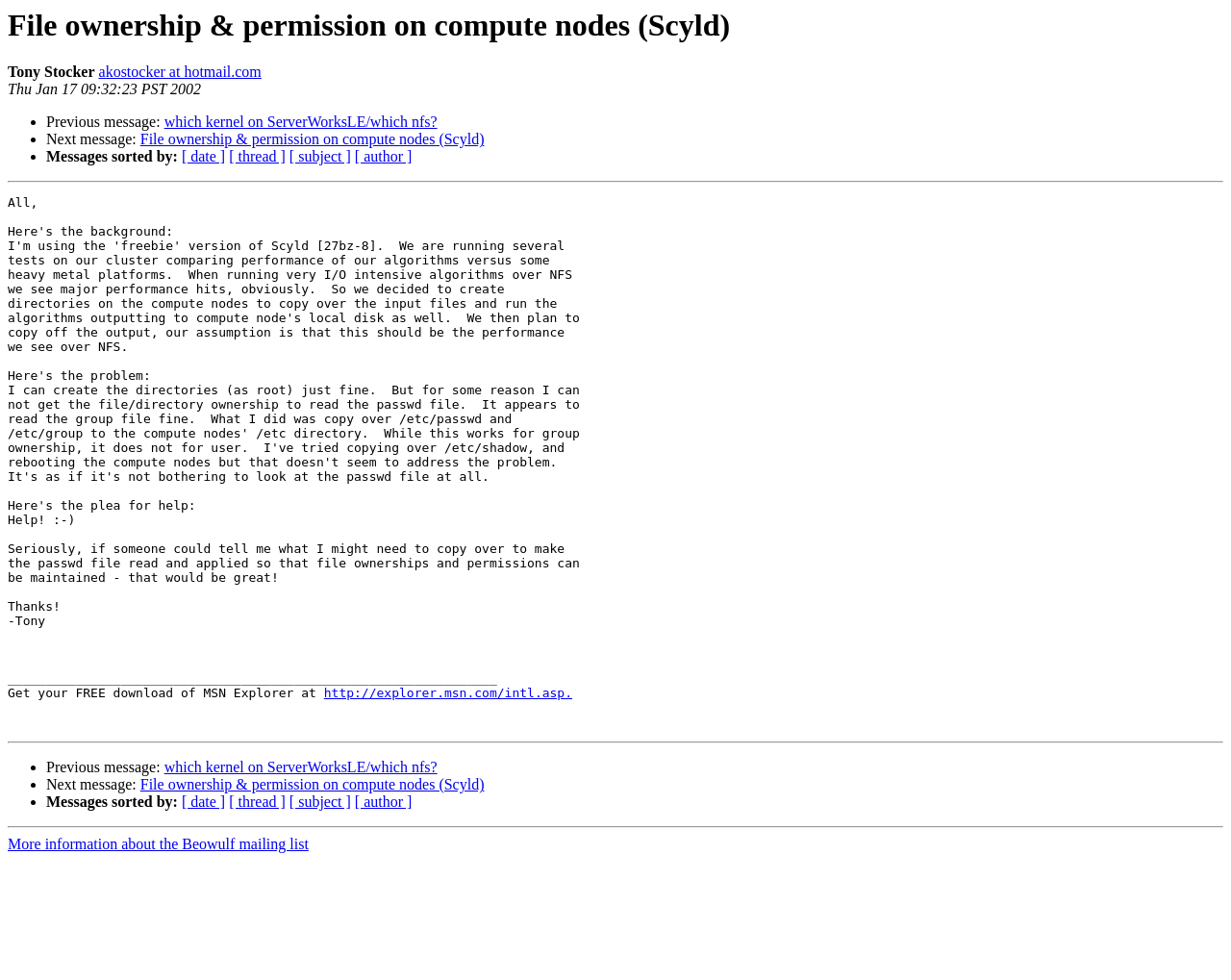What is the purpose of the Beowulf mailing list?
Please give a detailed and elaborate answer to the question.

The purpose of the Beowulf mailing list is not explicitly stated on the webpage, but a link 'More information about the Beowulf mailing list' is provided at the bottom of the webpage. This link likely leads to a page that explains the purpose and details of the mailing list.